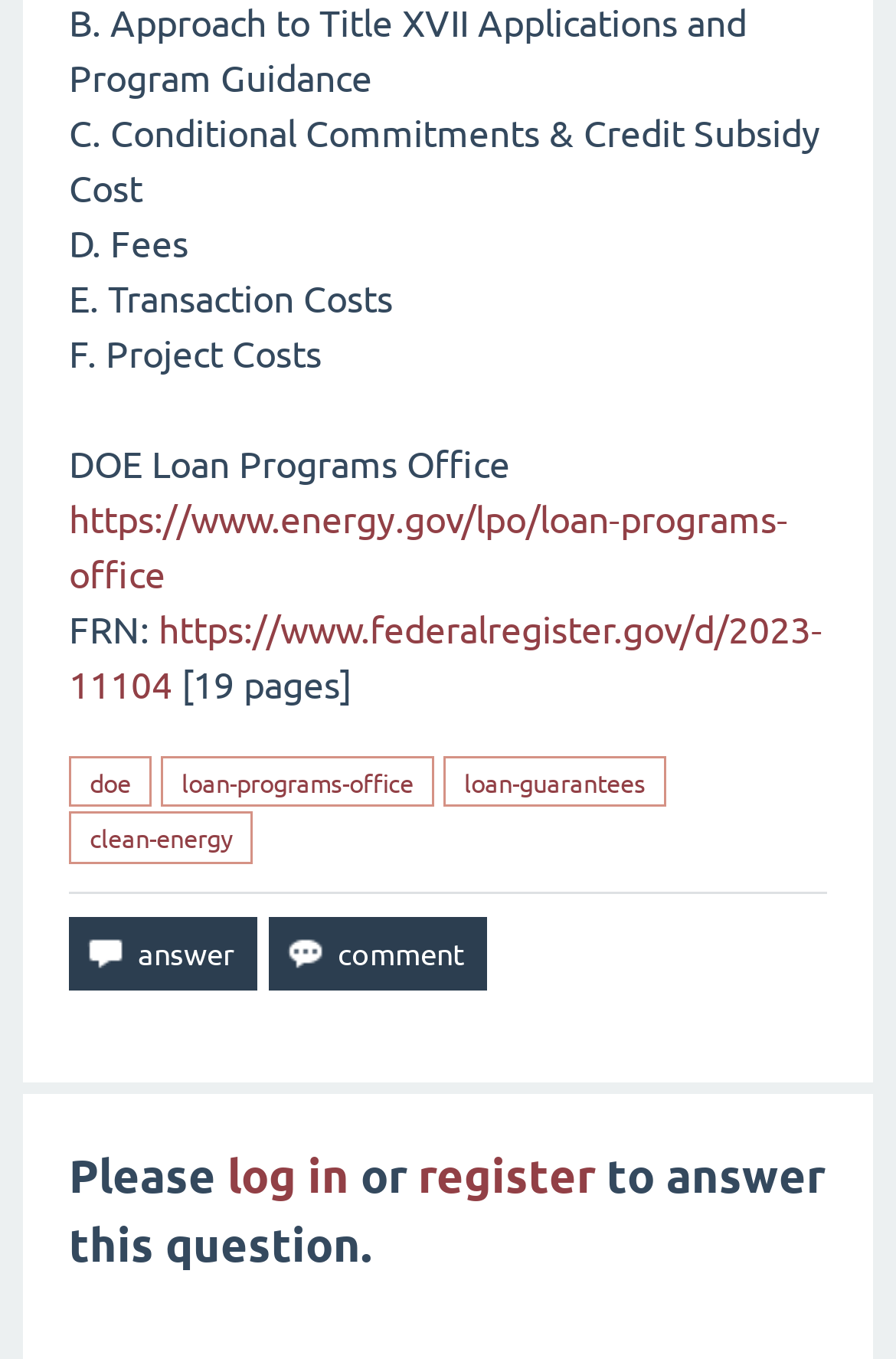Extract the bounding box coordinates of the UI element described: "log in". Provide the coordinates in the format [left, top, right, bottom] with values ranging from 0 to 1.

[0.254, 0.842, 0.39, 0.886]